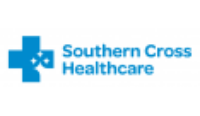Describe the image with as much detail as possible.

The image features the logo of Southern Cross Healthcare, a prominent organization in New Zealand's healthcare sector. Displayed in a vibrant blue, the logo incorporates a stylized medical cross accompanied by distinctive graphic elements, which symbolize care and health. This logo embodies Southern Cross Healthcare's commitment to providing quality medical services and enhancing patient experiences through a national network of private hospitals and various health partnerships. The healthcare provider aims to revolutionize the private health sector and promote value-based care, aligning with their strategic vision and mission.